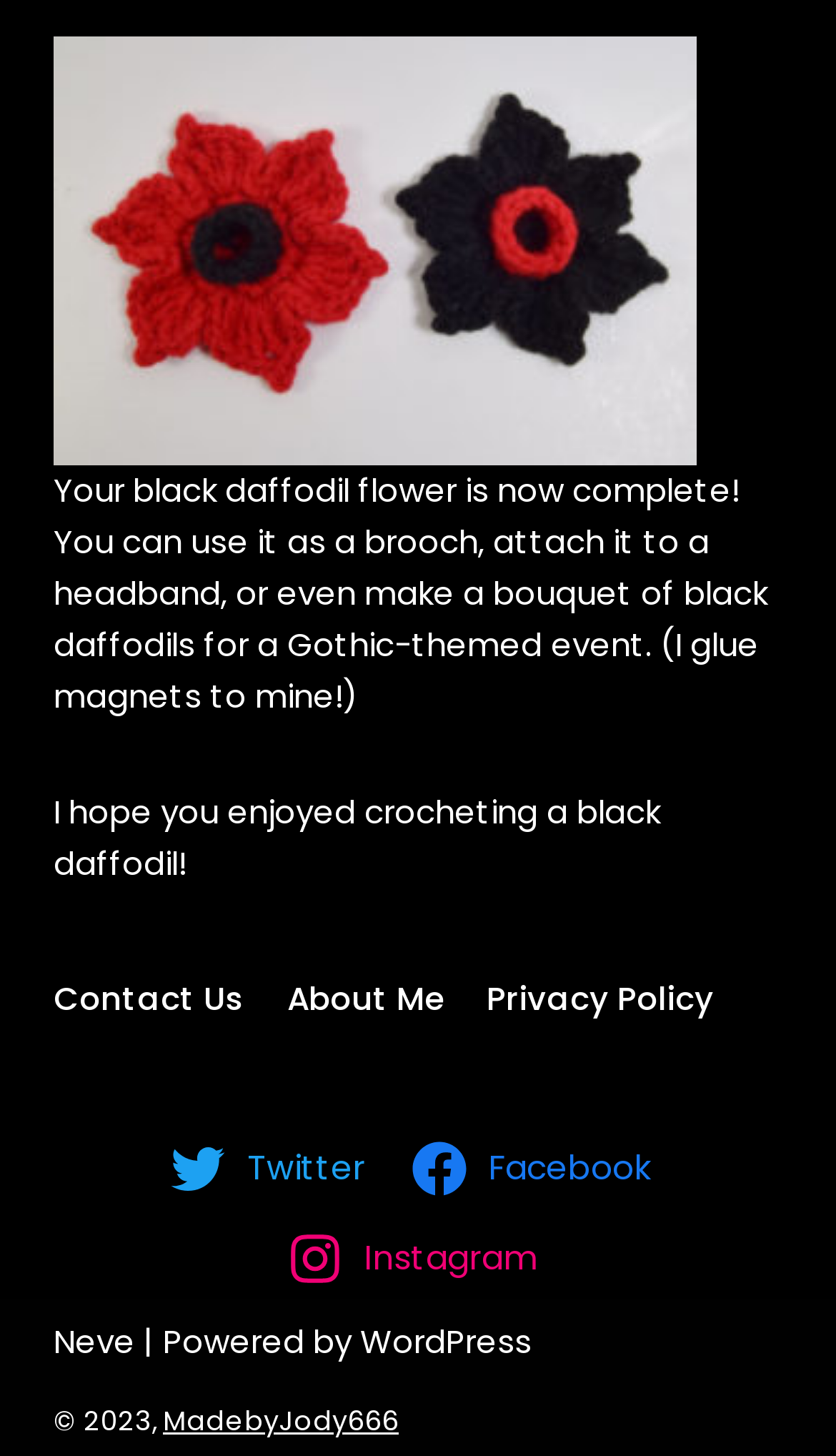What is the author's name?
Give a one-word or short-phrase answer derived from the screenshot.

Jody